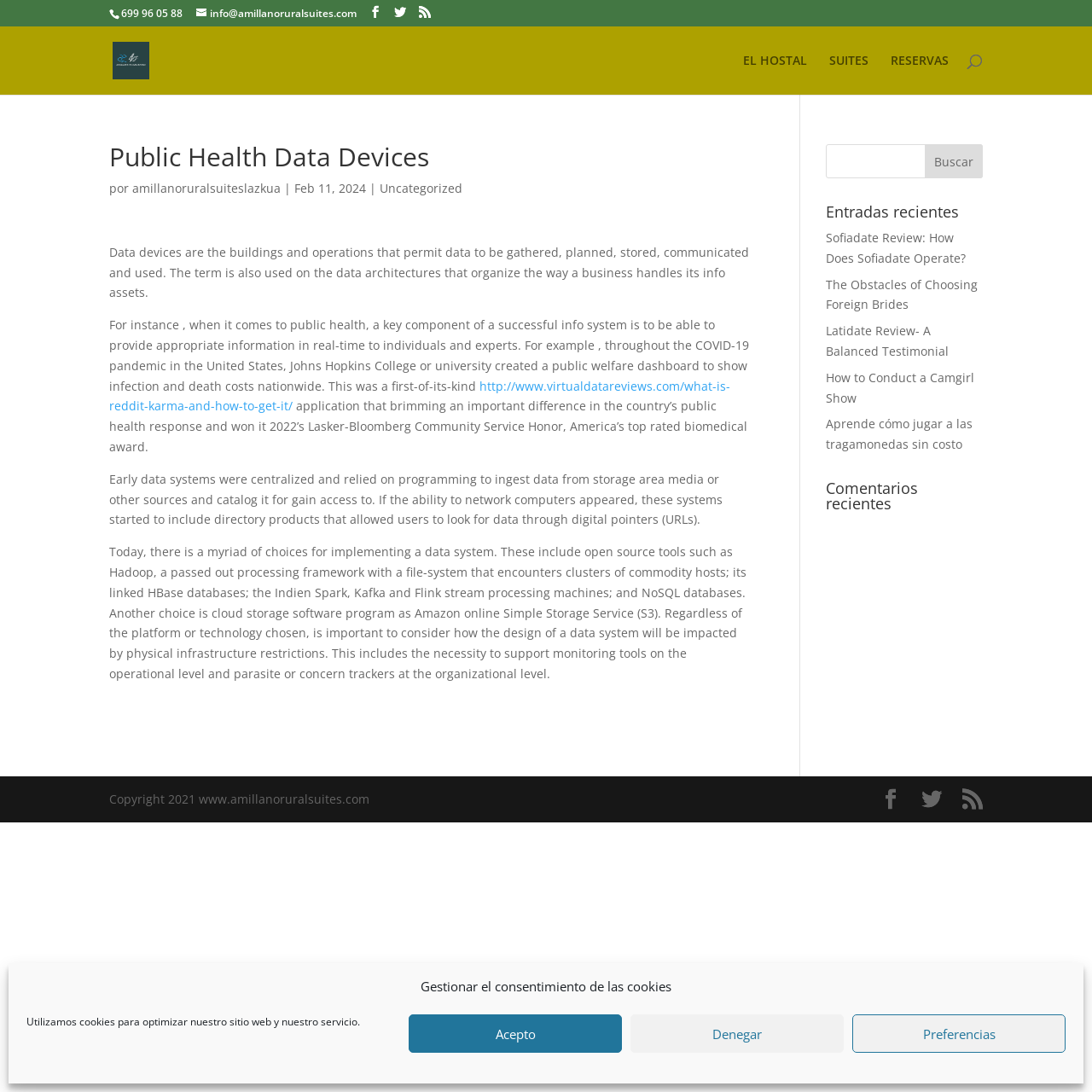Determine the bounding box coordinates of the clickable element to complete this instruction: "Learn more about the Illinois House Democratic Caucus". Provide the coordinates in the format of four float numbers between 0 and 1, [left, top, right, bottom].

None